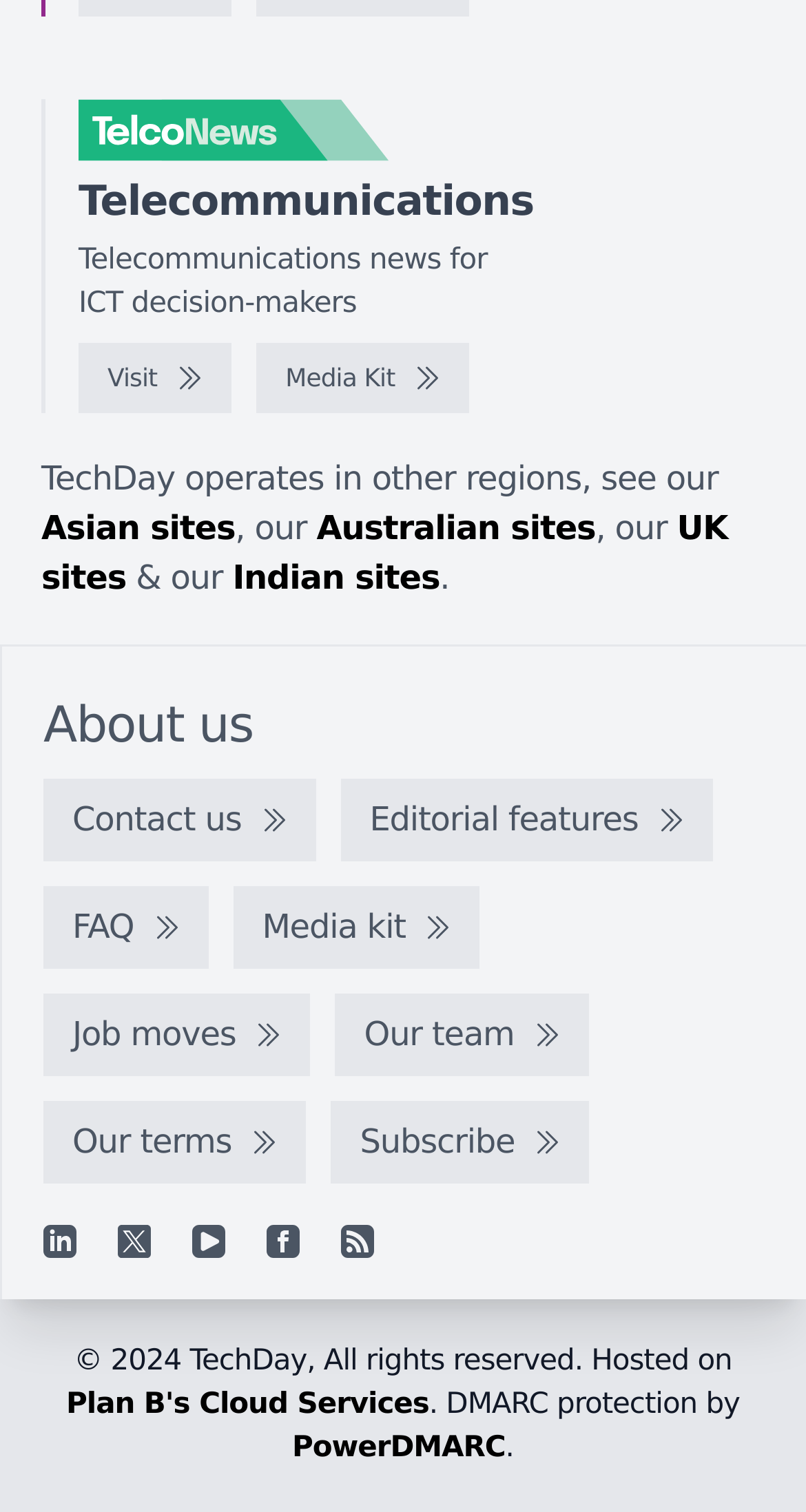Please provide the bounding box coordinates for the element that needs to be clicked to perform the instruction: "View the FAQ". The coordinates must consist of four float numbers between 0 and 1, formatted as [left, top, right, bottom].

[0.054, 0.586, 0.258, 0.641]